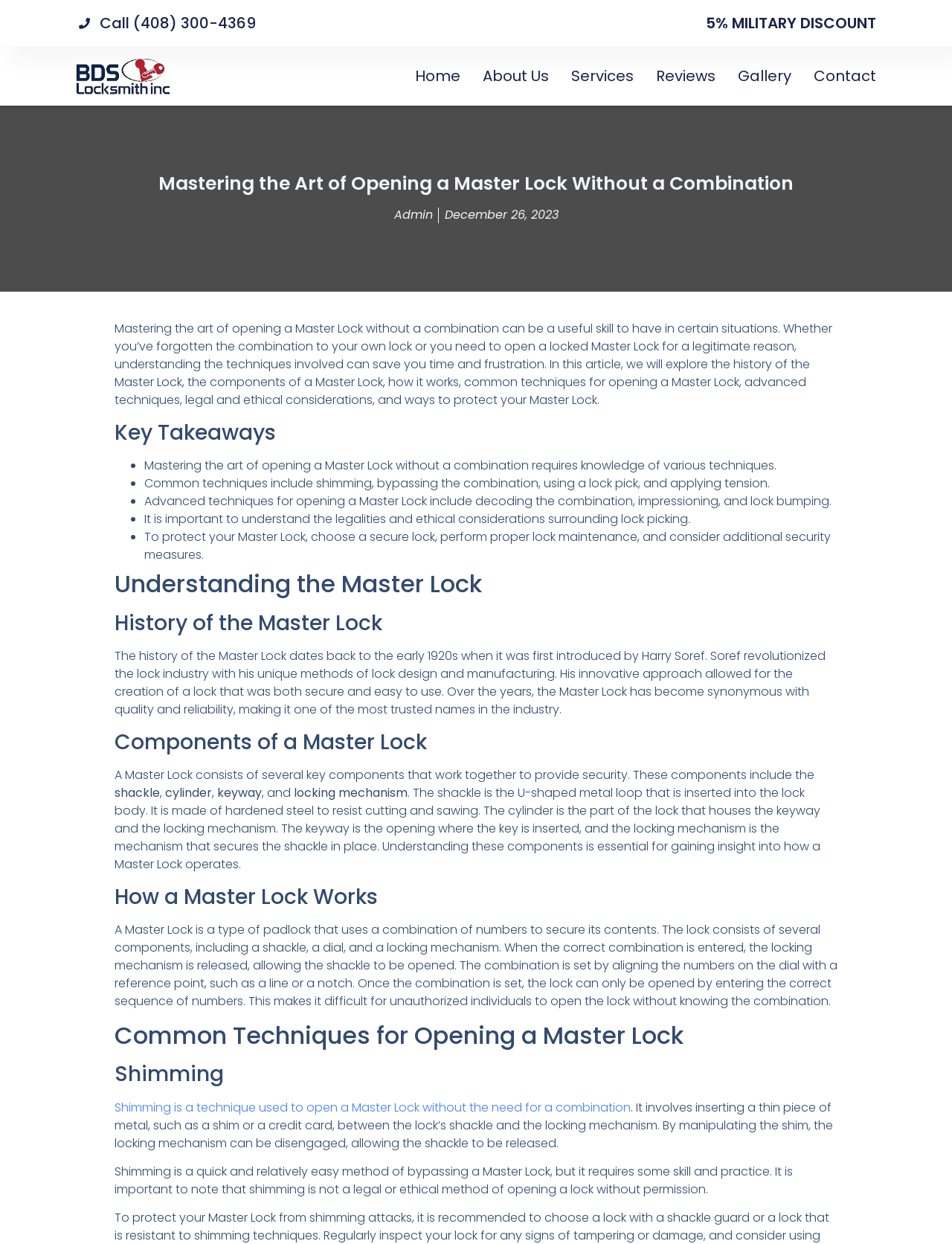Please locate the clickable area by providing the bounding box coordinates to follow this instruction: "Read about mastering the art of opening a Master Lock".

[0.12, 0.257, 0.874, 0.329]